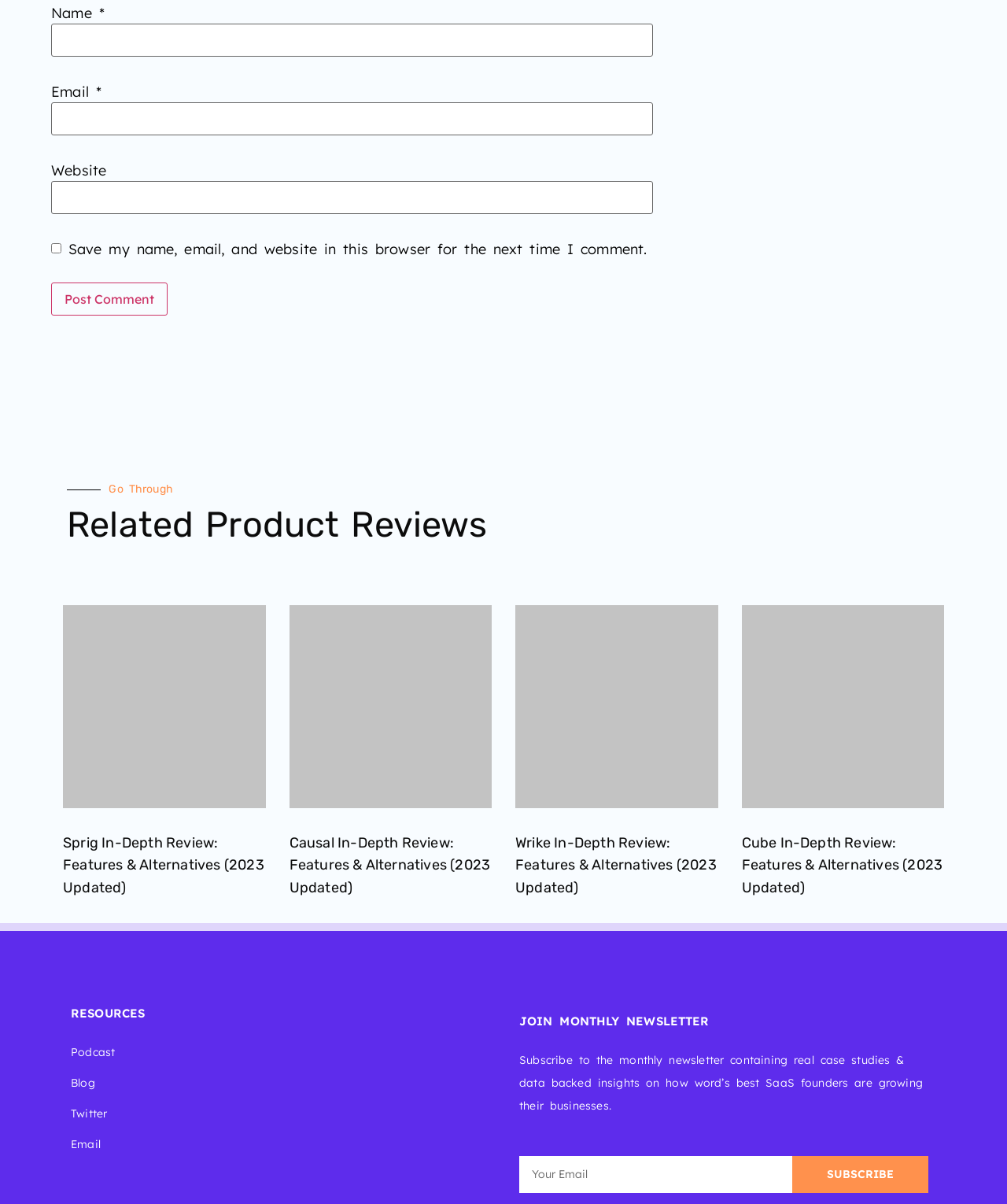How many comment fields are there?
Answer the question based on the image using a single word or a brief phrase.

3